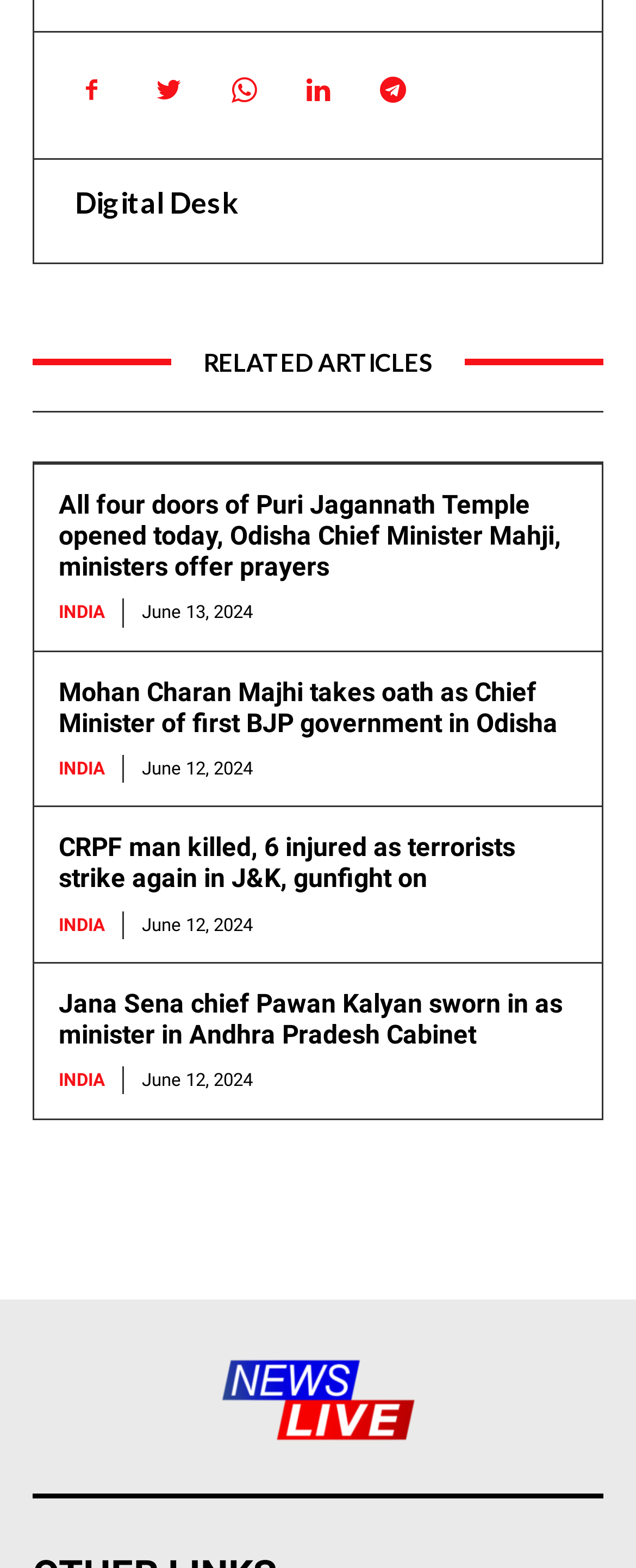Give the bounding box coordinates for this UI element: "Twitter". The coordinates should be four float numbers between 0 and 1, arranged as [left, top, right, bottom].

[0.21, 0.037, 0.313, 0.078]